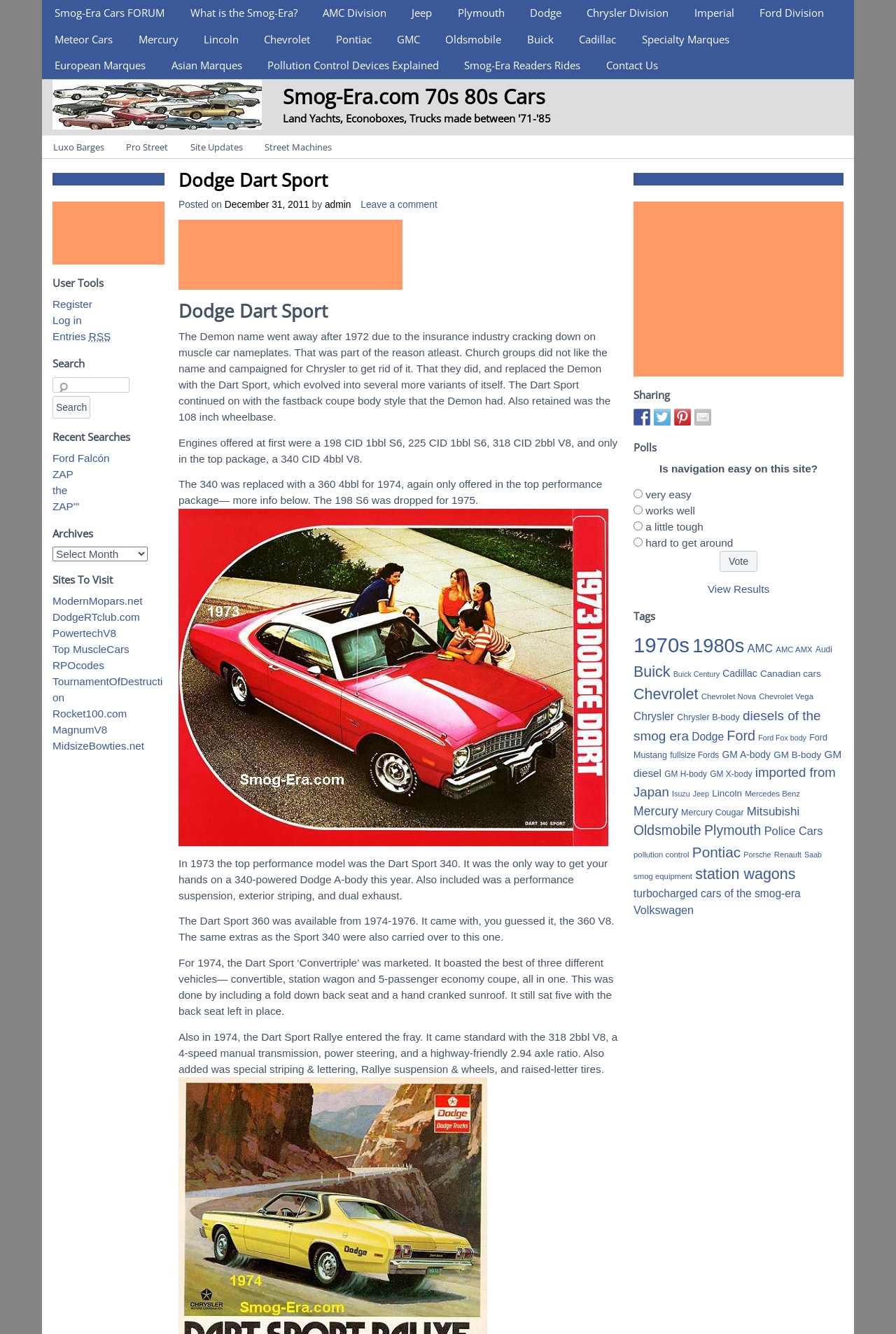Reply to the question with a single word or phrase:
What is the wheelbase of the Dodge Dart Sport?

108 inch